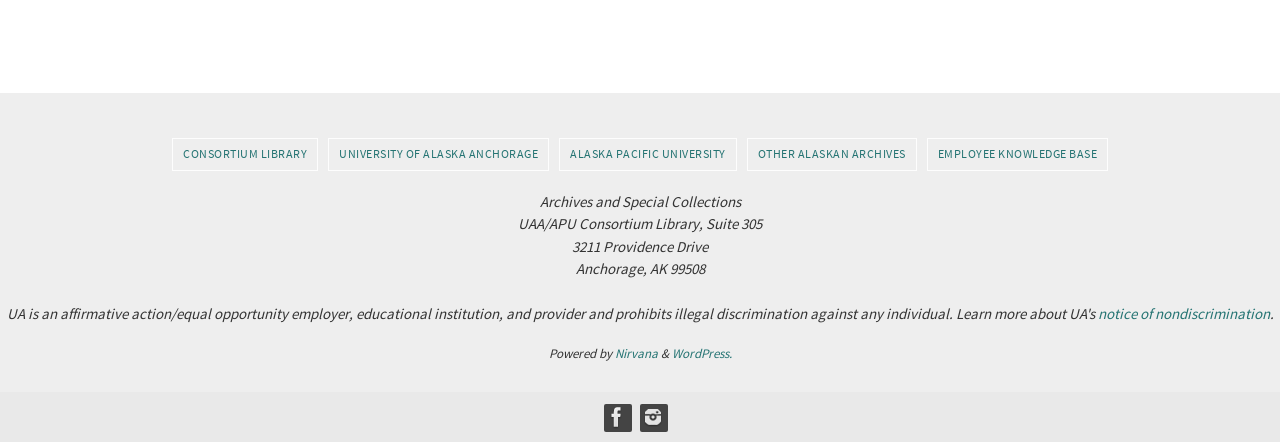Calculate the bounding box coordinates for the UI element based on the following description: "Employee knowledge base". Ensure the coordinates are four float numbers between 0 and 1, i.e., [left, top, right, bottom].

[0.725, 0.316, 0.865, 0.384]